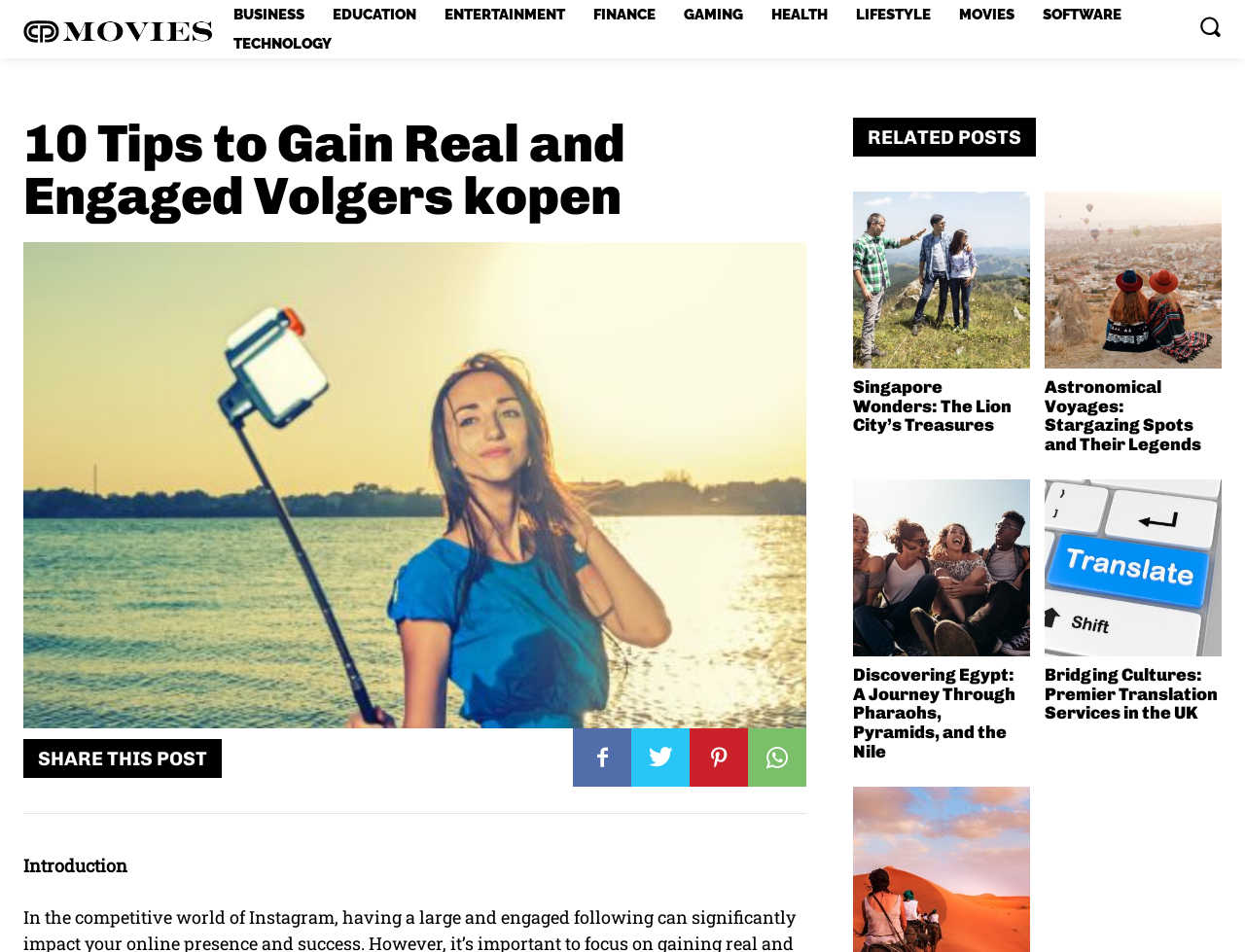Refer to the image and provide an in-depth answer to the question: 
How many categories are listed?

I counted the number of links in the top navigation bar, which are BUSINESS, EDUCATION, ENTERTAINMENT, FINANCE, GAMING, HEALTH, LIFESTYLE, MOVIES, and SOFTWARE, and found that there are 9 categories listed.